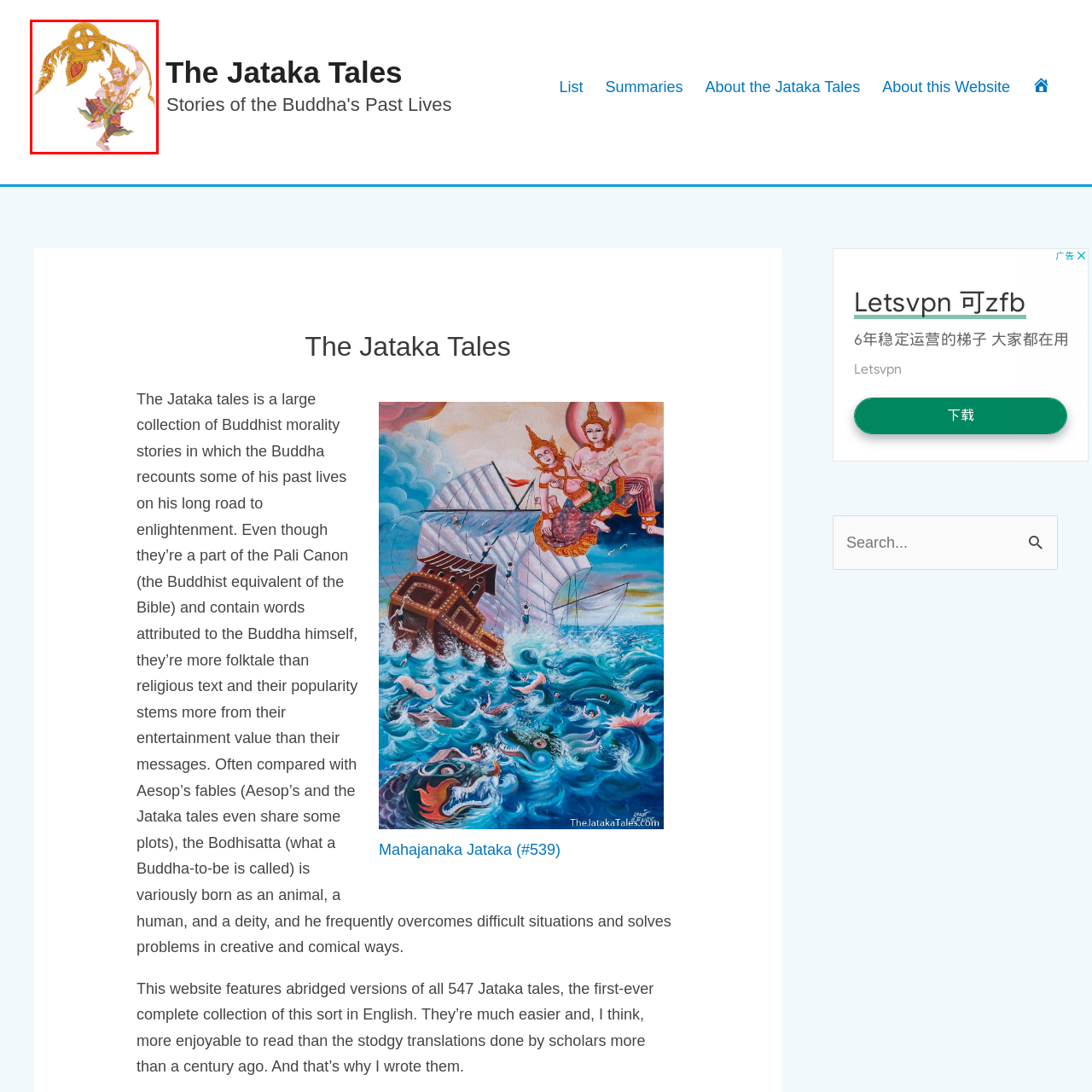Provide an elaborate description of the image marked by the red boundary.

This illustration features a divine figure, likely a representation of the Bodhisatta from the Jataka Tales, depicted in a dynamic pose as they hold a large wheel and a decorative emblem. The figure is adorned with intricate, elaborate clothing that blends elements of traditional Southeast Asian art, including vibrant colors of gold, red, and green. The Bodhisatta's elaborate headdress and ornate garments signify their celestial status and role in Buddhist narratives where they embody virtues and moral teachings. This image captures the essence of the Jataka Tales, which recount stories of the Buddha's past lives, where he often faced challenges with wisdom and compassion. The detailed design and symbolic elements underscore the rich cultural heritage intertwined with these timeless moral lessons.